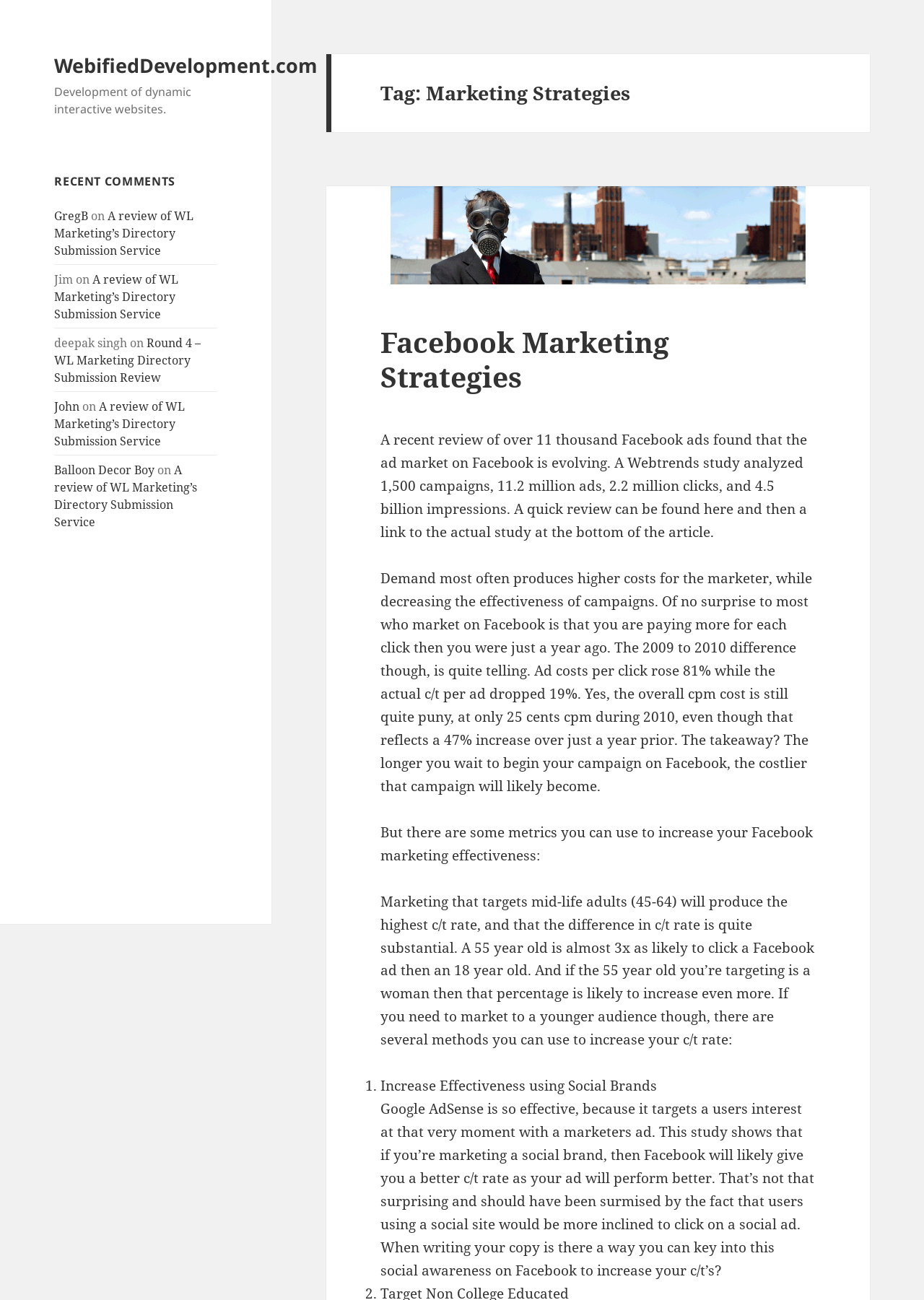What is the increase in ad costs per click from 2009 to 2010?
Using the image as a reference, answer with just one word or a short phrase.

81%